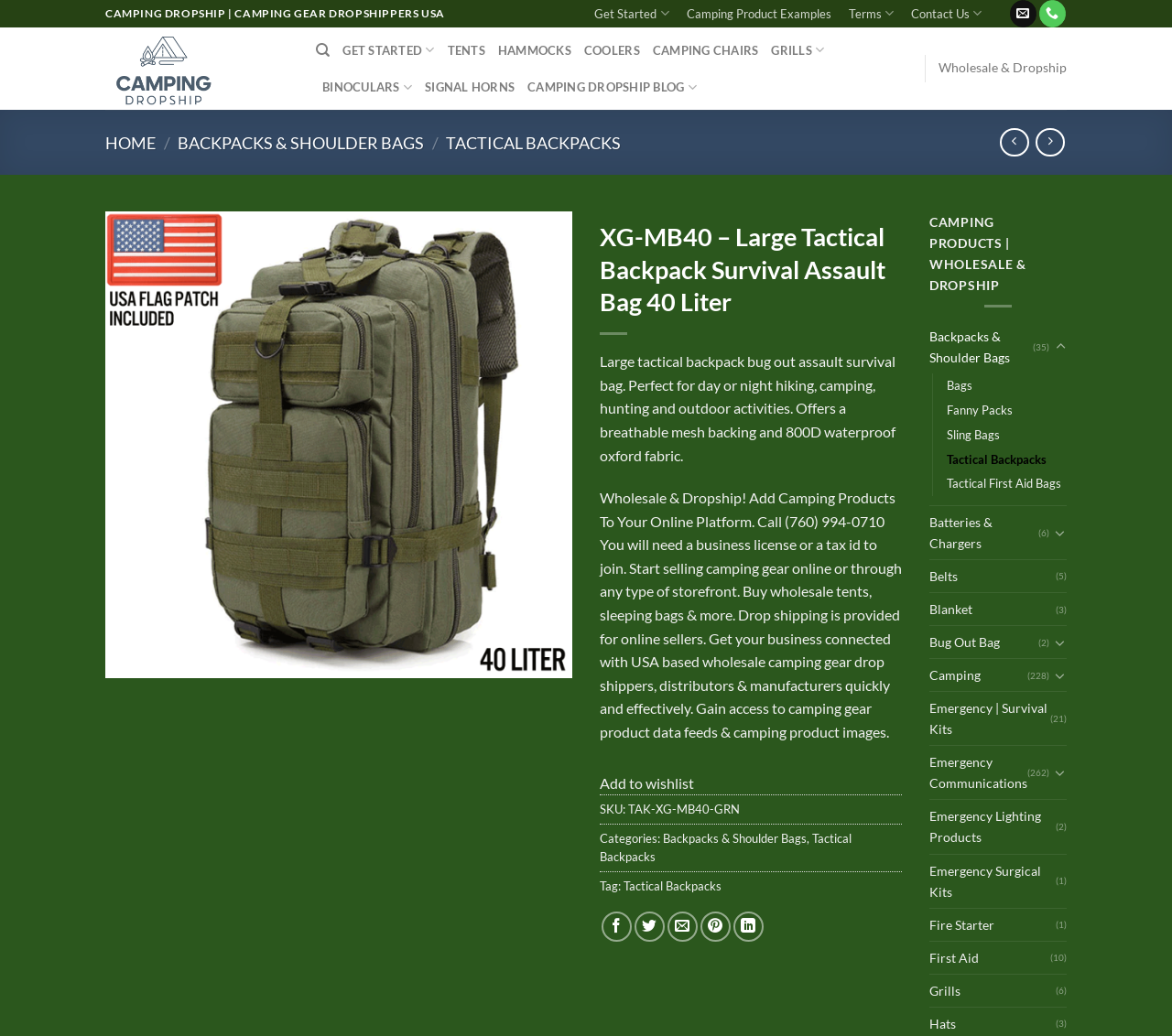Generate the main heading text from the webpage.

XG-MB40 – Large Tactical Backpack Survival Assault Bag 40 Liter